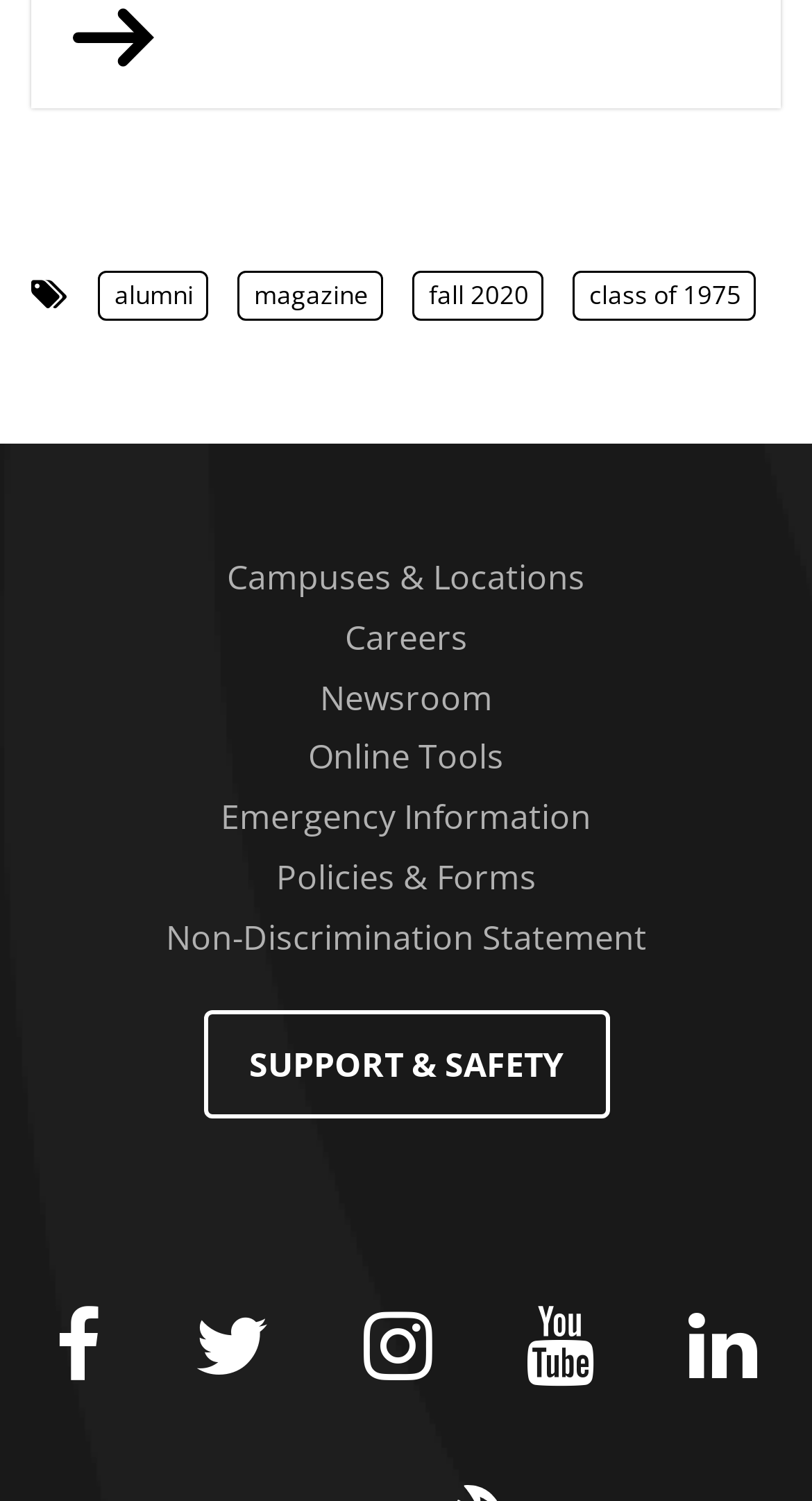How many links are in the top section?
Please use the image to provide a one-word or short phrase answer.

5